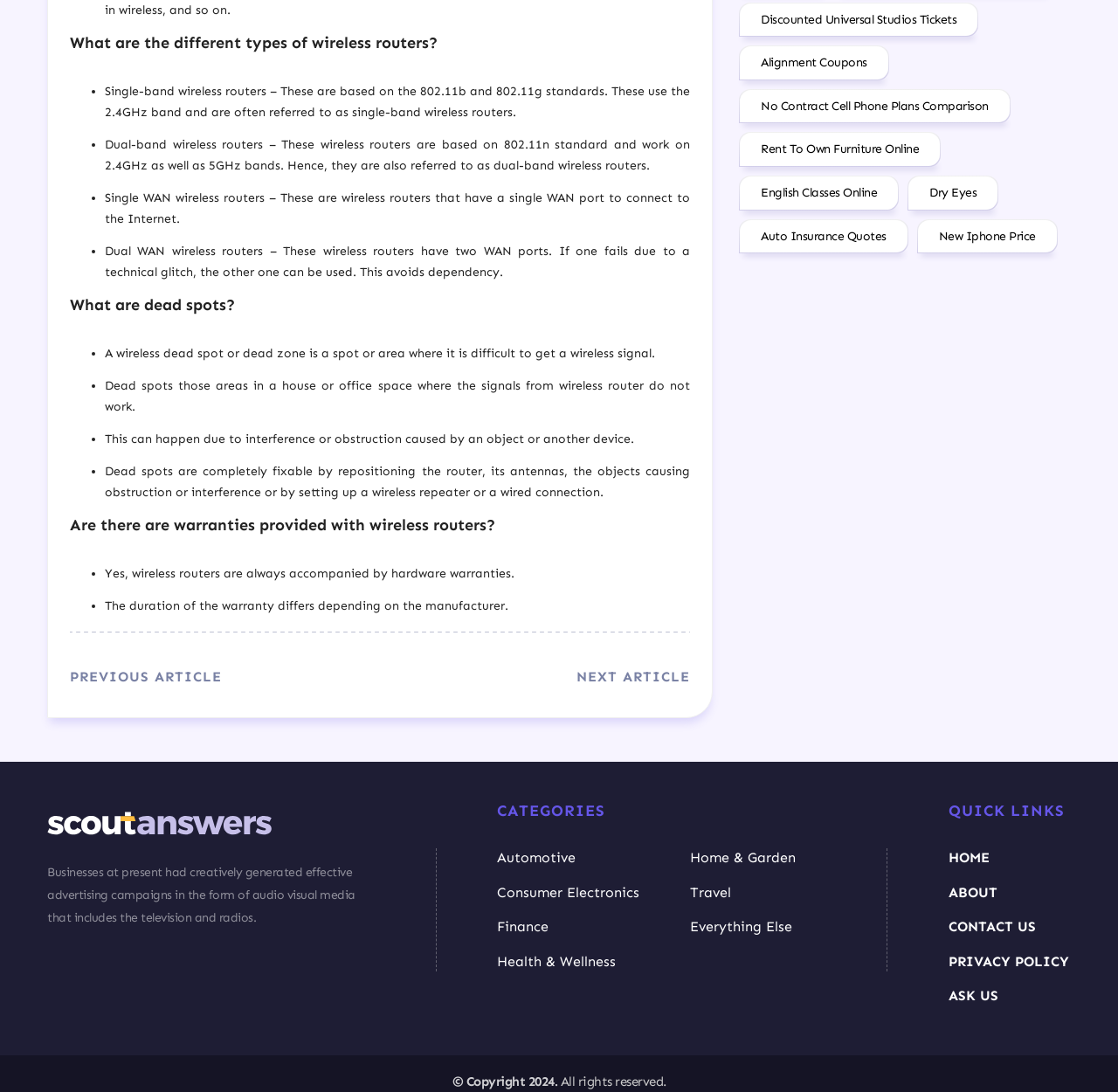Indicate the bounding box coordinates of the element that must be clicked to execute the instruction: "Click on the 'NEXT ARTICLE' link". The coordinates should be given as four float numbers between 0 and 1, i.e., [left, top, right, bottom].

[0.516, 0.612, 0.617, 0.627]